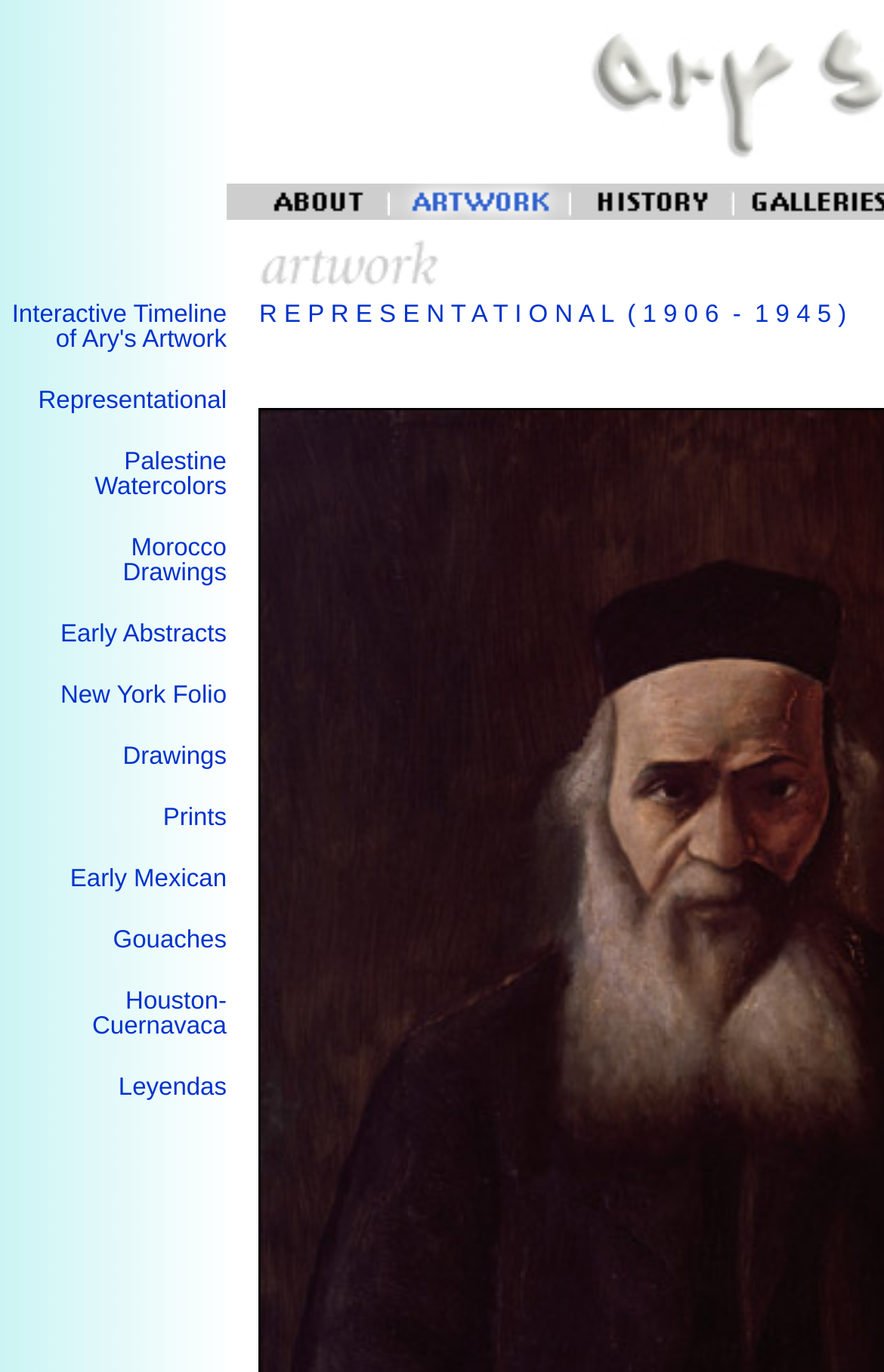What type of artworks are categorized in the 'Early Abstracts' section?
Respond to the question with a well-detailed and thorough answer.

The link 'Early Abstracts' is part of the interactive timeline of Ary's artwork, and based on the context, it can be inferred that 'Early Abstracts' refers to a category of abstract artworks created by Ary Stillman.